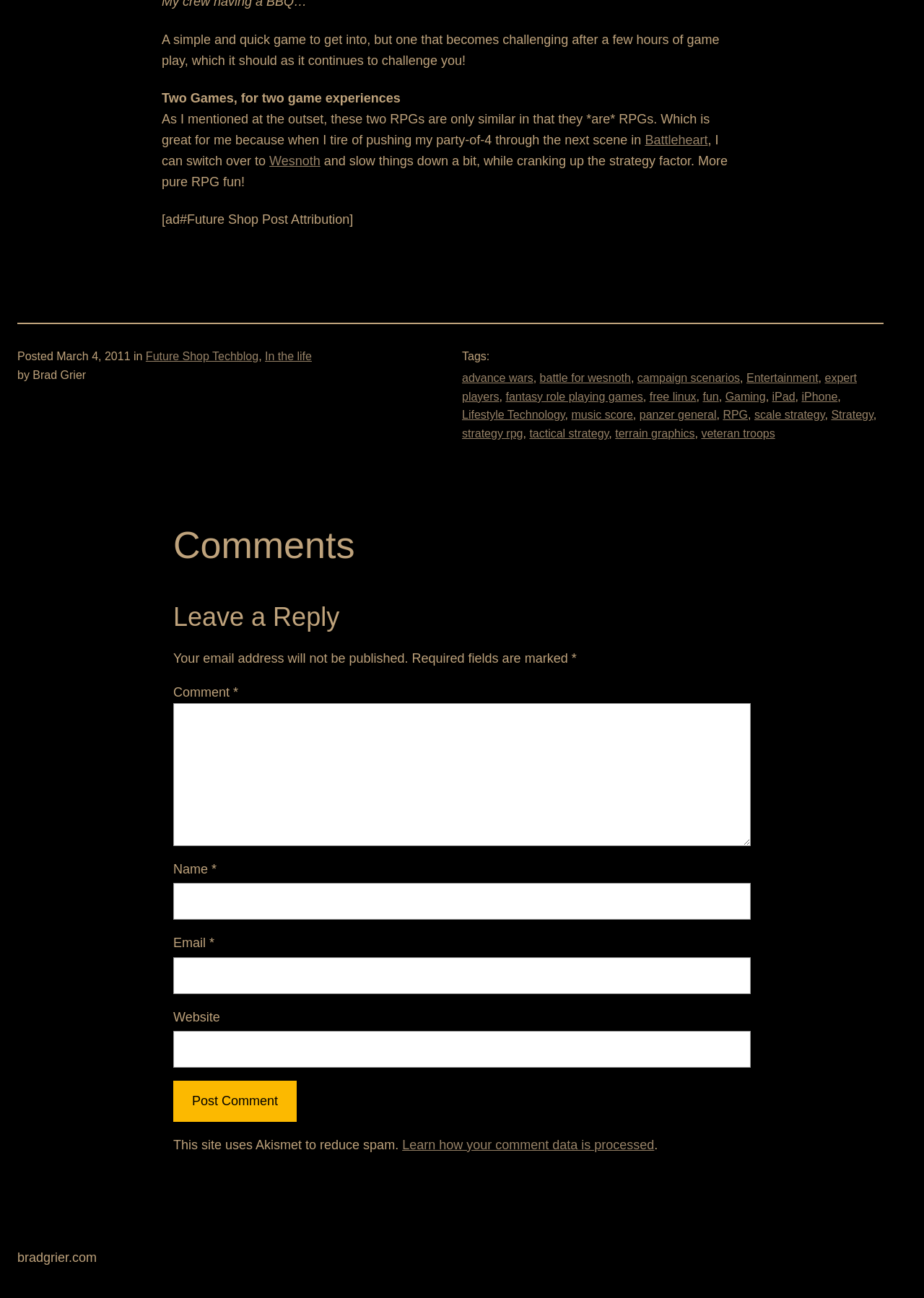From the webpage screenshot, predict the bounding box coordinates (top-left x, top-left y, bottom-right x, bottom-right y) for the UI element described here: parent_node: Message name="form_fields[message]" placeholder="Message"

None